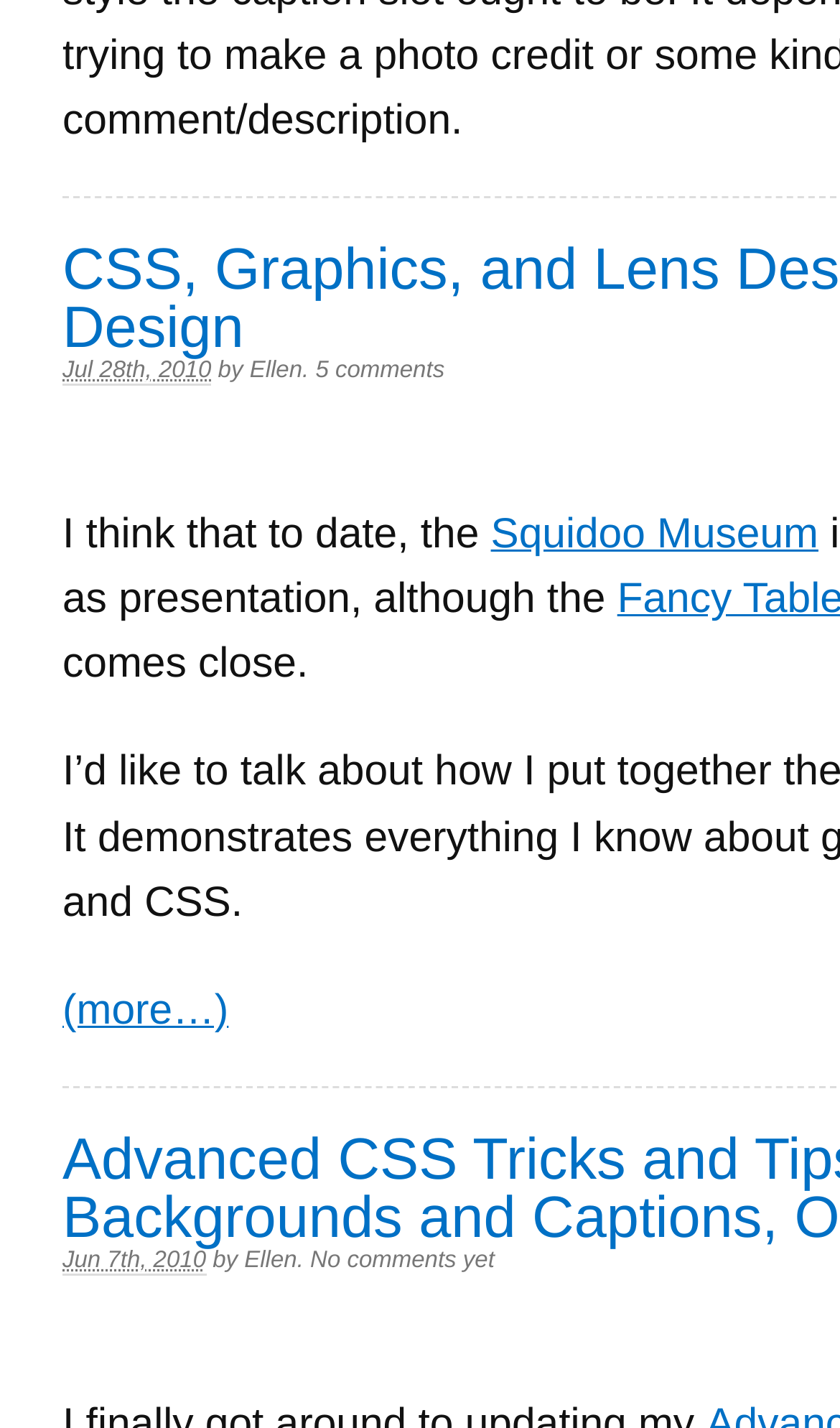Locate the bounding box coordinates of the element that needs to be clicked to carry out the instruction: "View older post". The coordinates should be given as four float numbers ranging from 0 to 1, i.e., [left, top, right, bottom].

[0.074, 0.874, 0.245, 0.893]